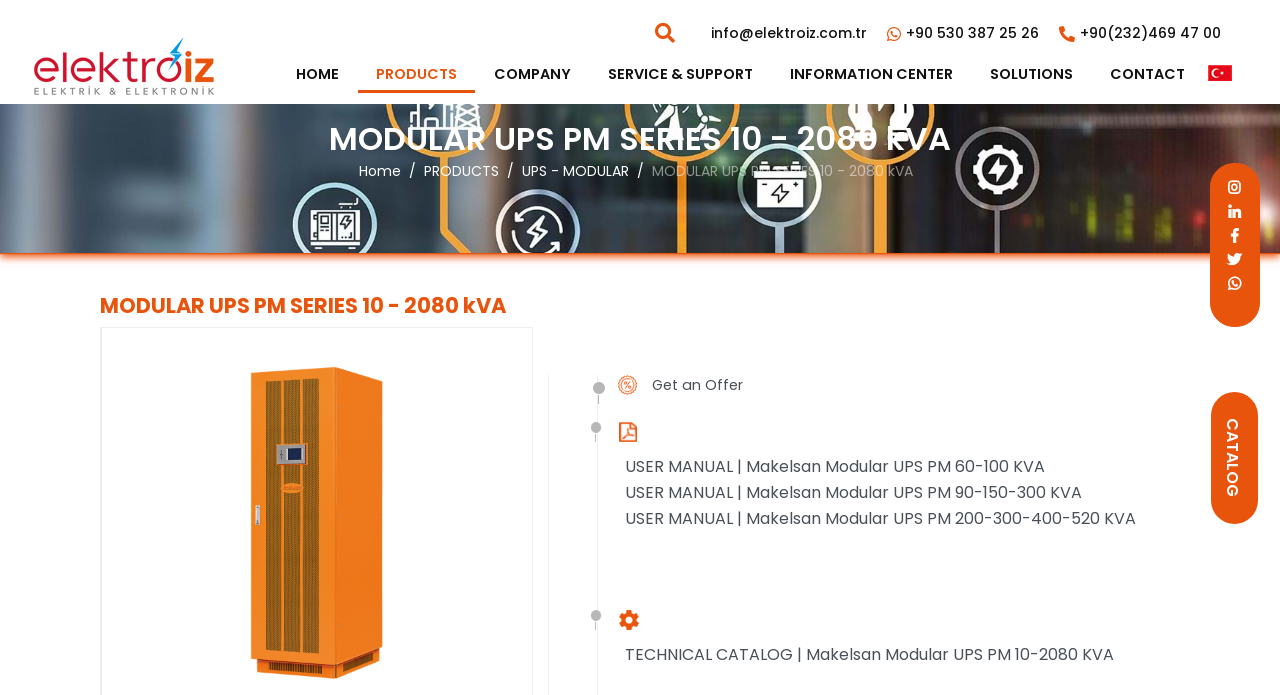Locate the bounding box coordinates of the clickable part needed for the task: "download user manual for Makelsan Modular UPS PM 60-100 KVA".

[0.488, 0.655, 0.816, 0.688]